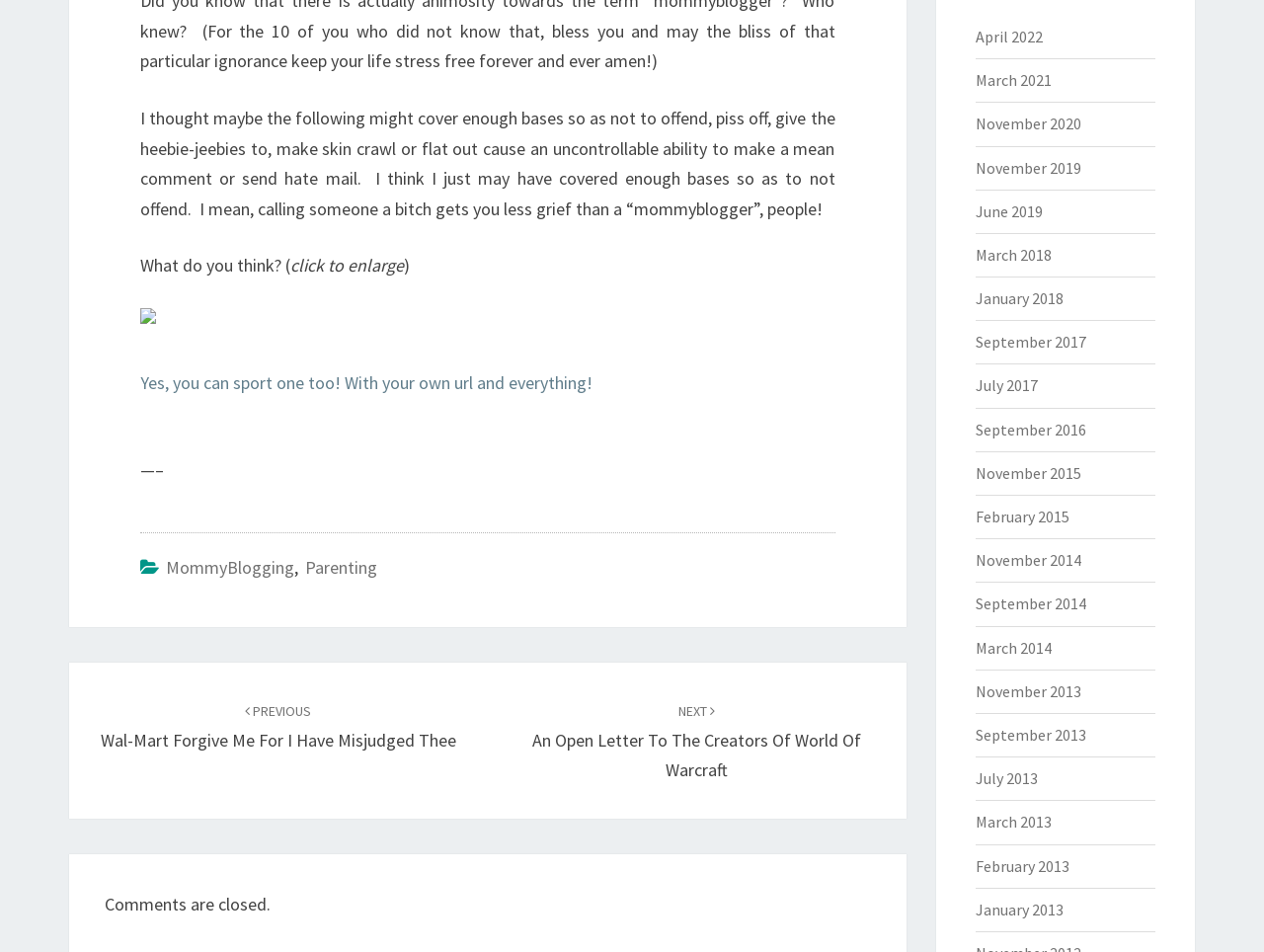Find the bounding box of the UI element described as follows: "MommyBlogging".

[0.131, 0.584, 0.233, 0.608]